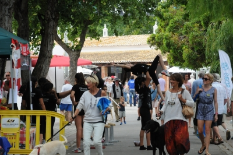What surrounds the space?
Look at the image and respond with a single word or a short phrase.

Greenery